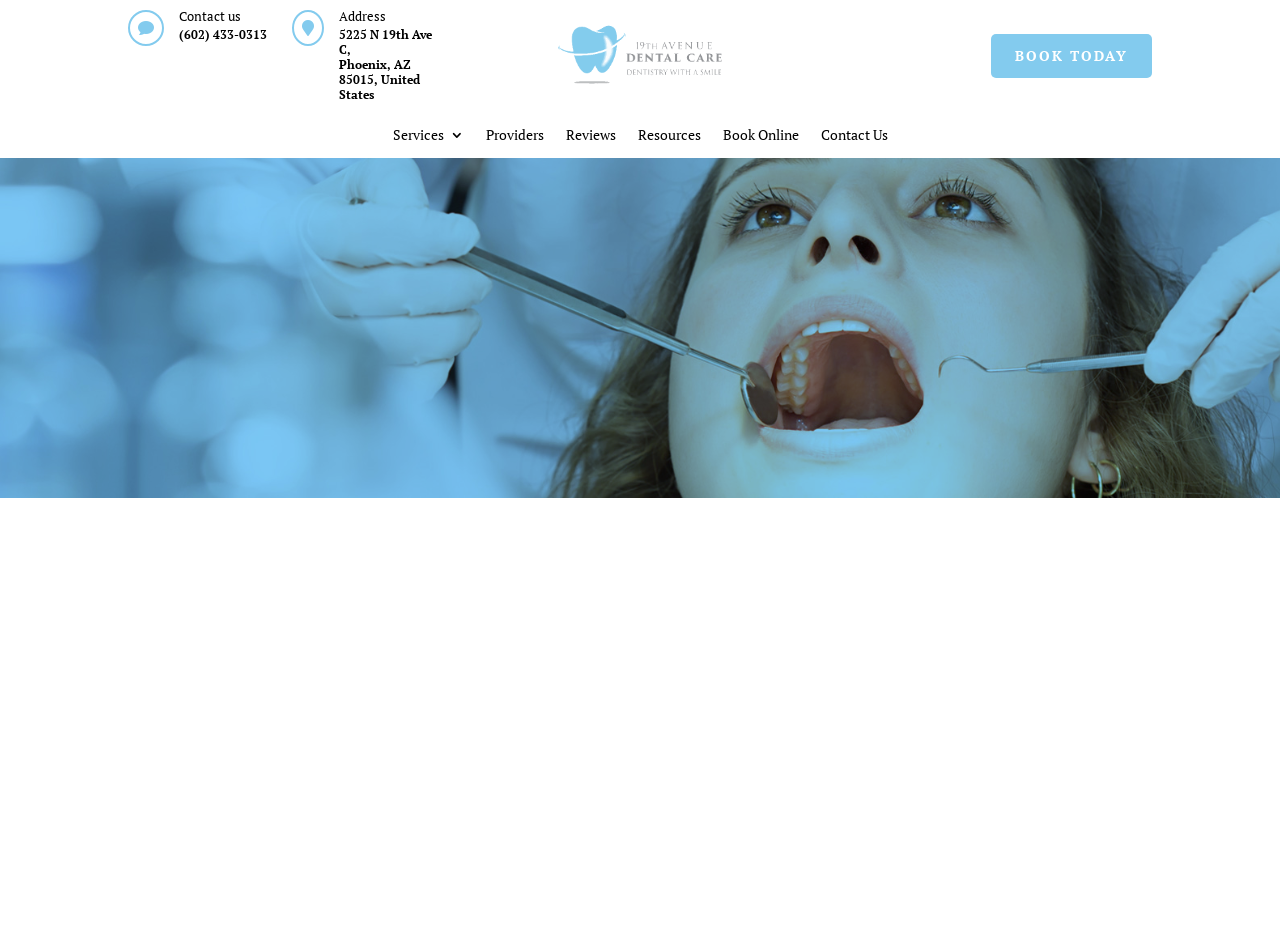Kindly determine the bounding box coordinates for the area that needs to be clicked to execute this instruction: "Click Dental Crowns / Dental Bridges".

[0.1, 0.798, 0.327, 0.823]